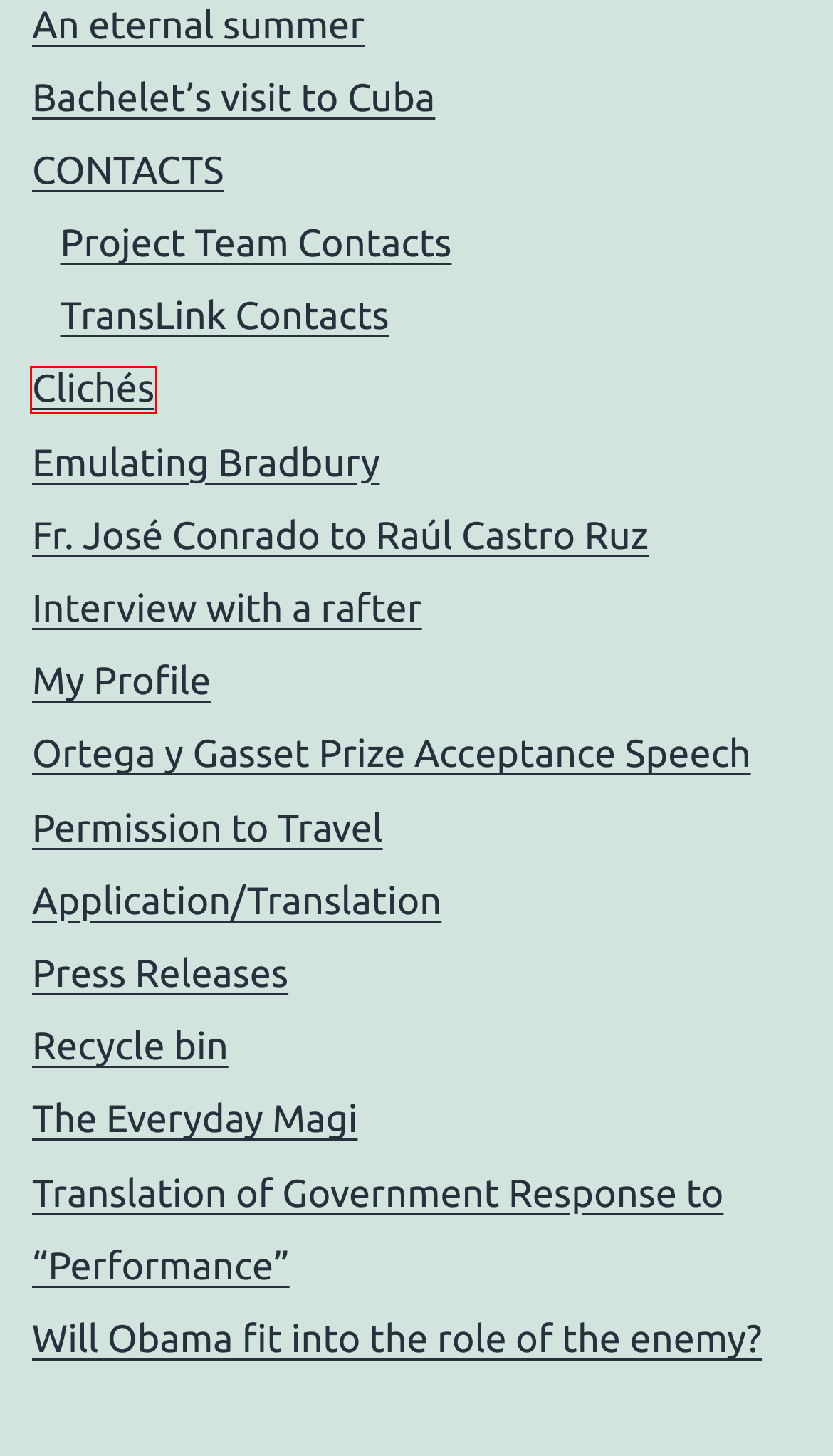You are given a screenshot of a webpage with a red bounding box around an element. Choose the most fitting webpage description for the page that appears after clicking the element within the red bounding box. Here are the candidates:
A. Will Obama fit into the role of the enemy? – Heoido
B. Translation of Government Response to “Performance” – Heoido
C. Ortega y Gasset Prize Acceptance Speech – Heoido
D. An eternal summer – Heoido
E. TransLink Contacts – Heoido
F. Bachelet’s visit to Cuba – Heoido
G. Press Releases – Heoido
H. Clichés – Heoido

H